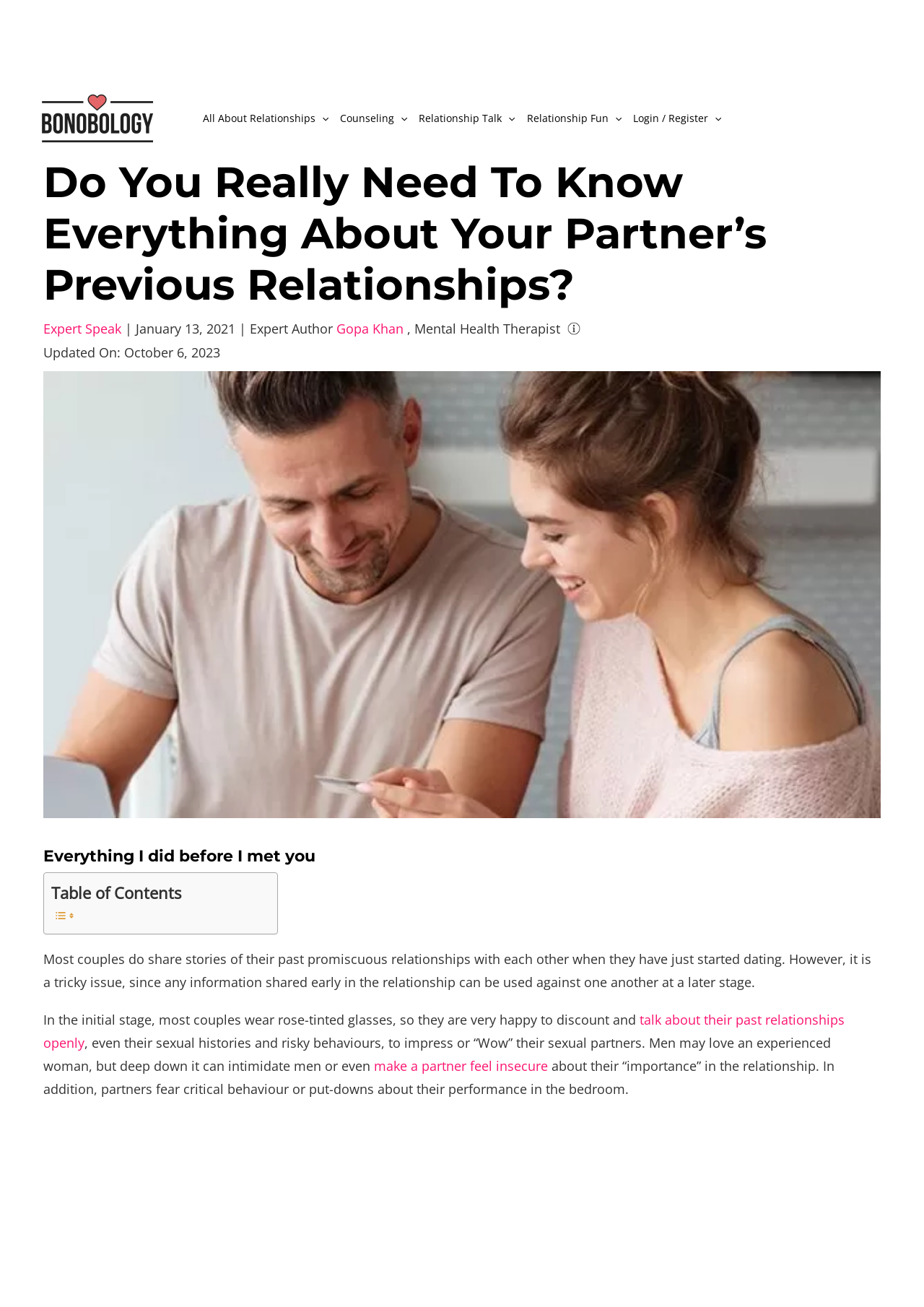Who is the author of the article?
Refer to the image and give a detailed response to the question.

The author of the article is mentioned below the heading, where it says 'Expert Author' and provides a link to 'Gopa Khan', who is a mental health therapist based in Mumbai.